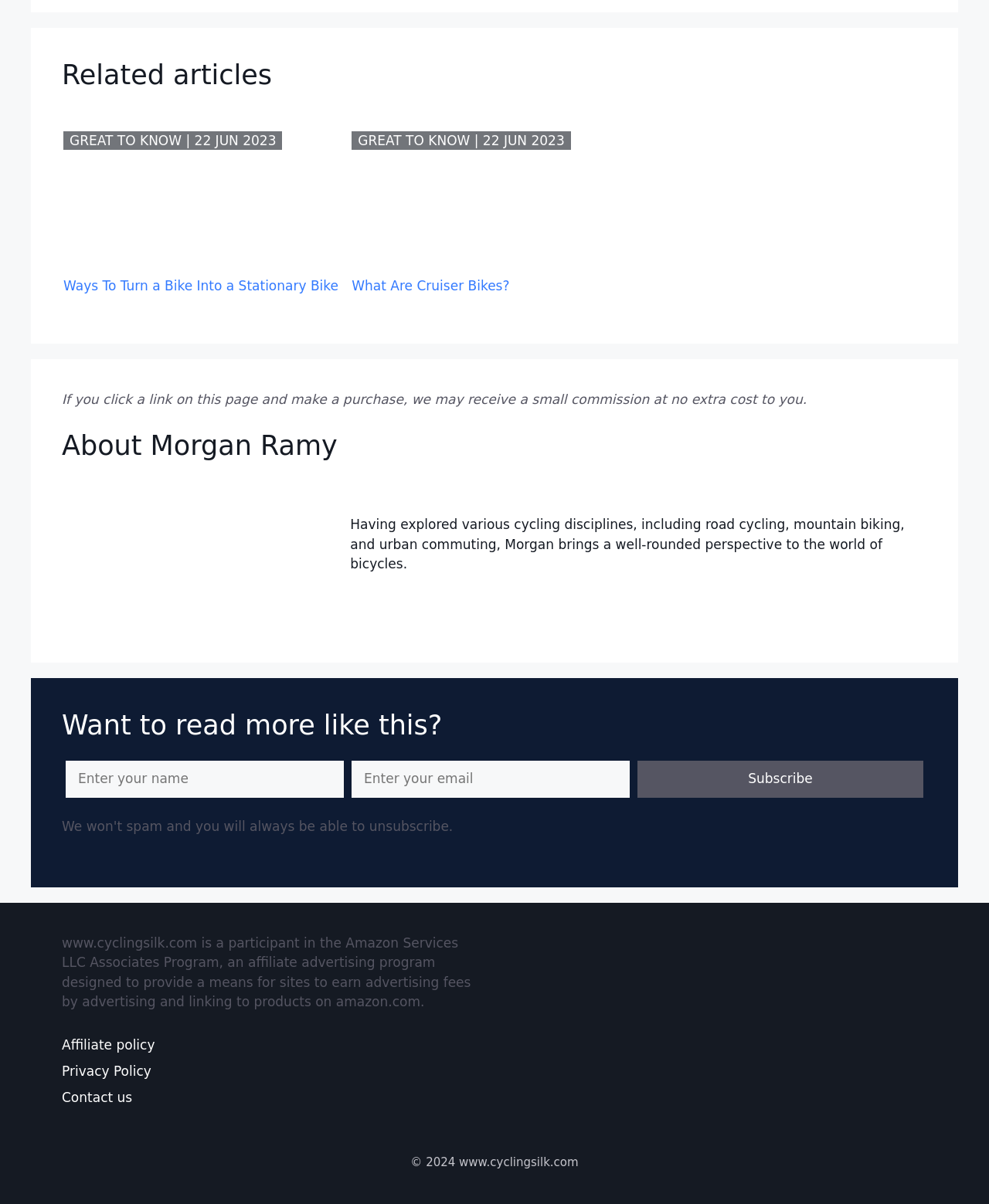Refer to the image and provide an in-depth answer to the question:
What is the affiliate program mentioned on the webpage?

The webpage mentions that www.cyclingsilk.com is a participant in the Amazon Services LLC Associates Program, which is an affiliate advertising program designed to provide a means for sites to earn advertising fees by advertising and linking to products on amazon.com.